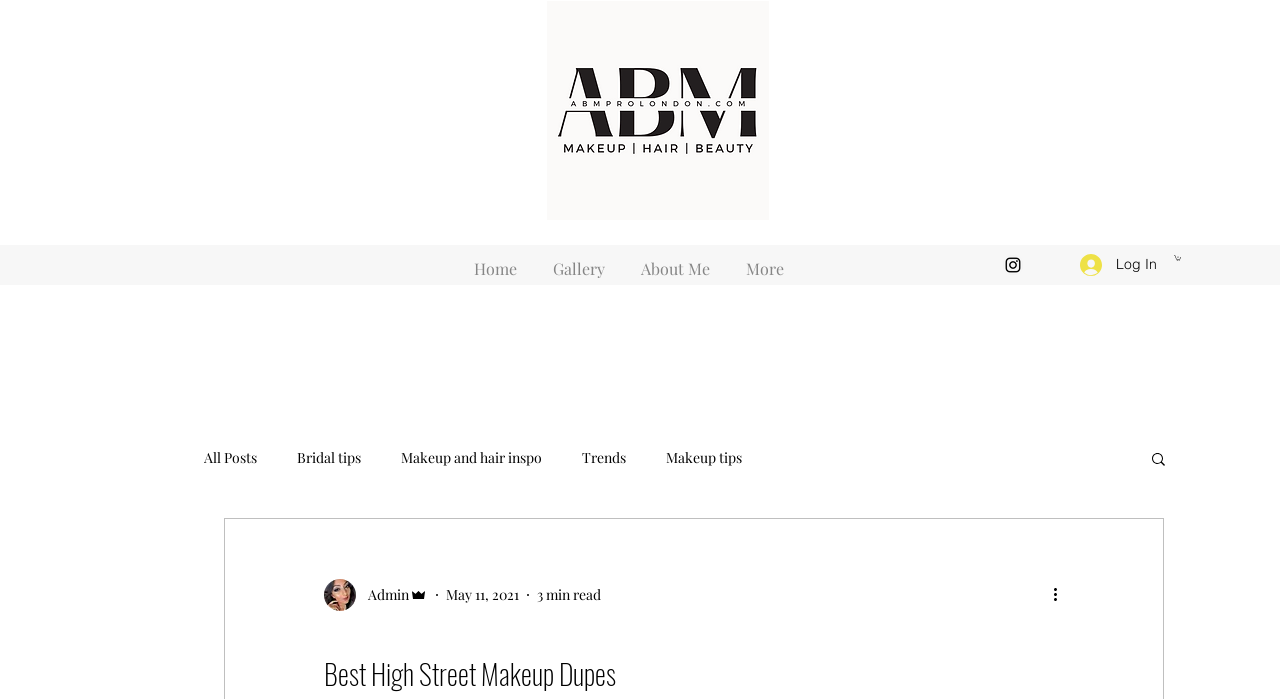Find the bounding box of the UI element described as: "Makeup and hair inspo". The bounding box coordinates should be given as four float values between 0 and 1, i.e., [left, top, right, bottom].

[0.313, 0.641, 0.423, 0.669]